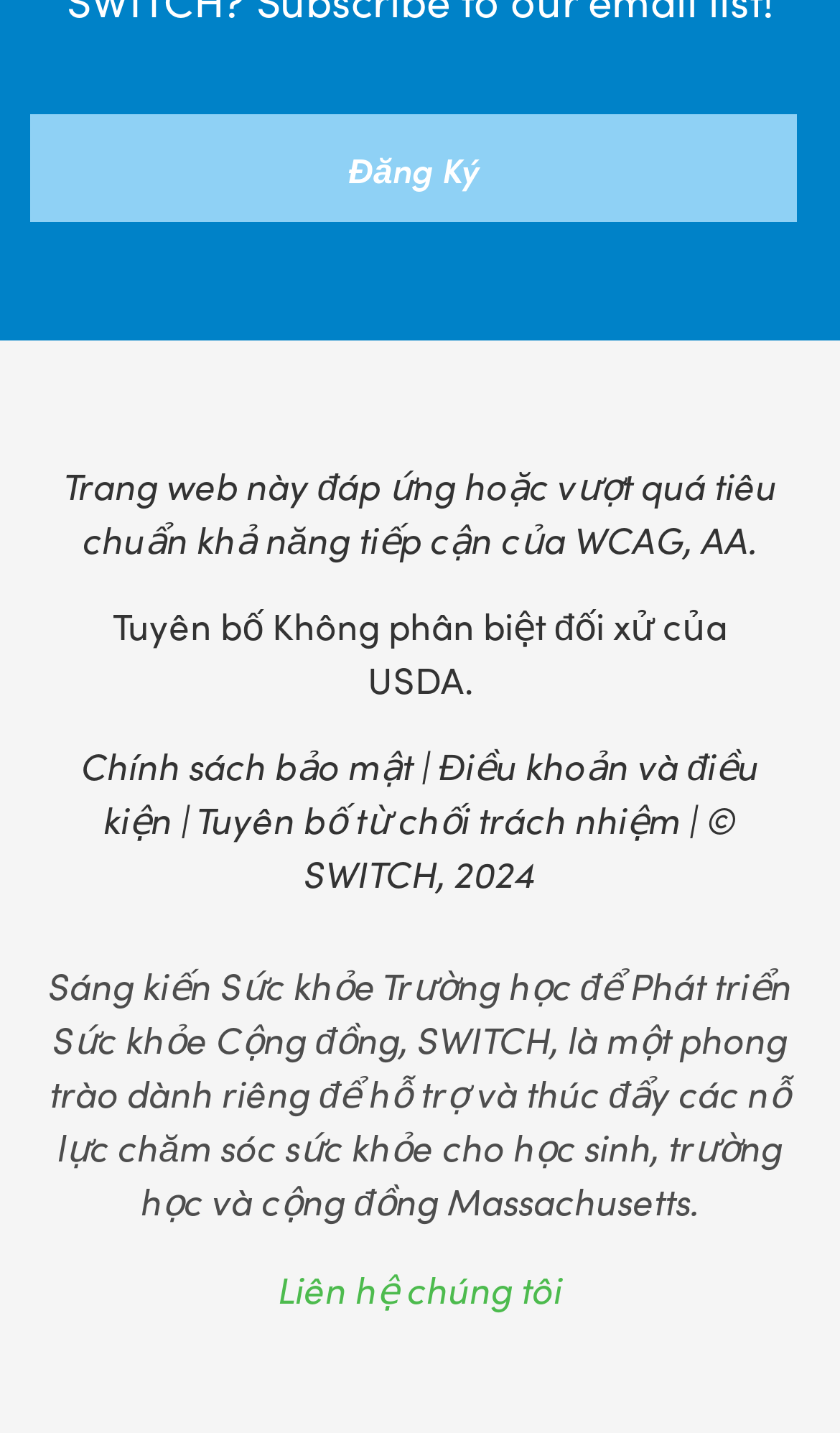Answer the question with a brief word or phrase:
What is the copyright year of the webpage?

2024